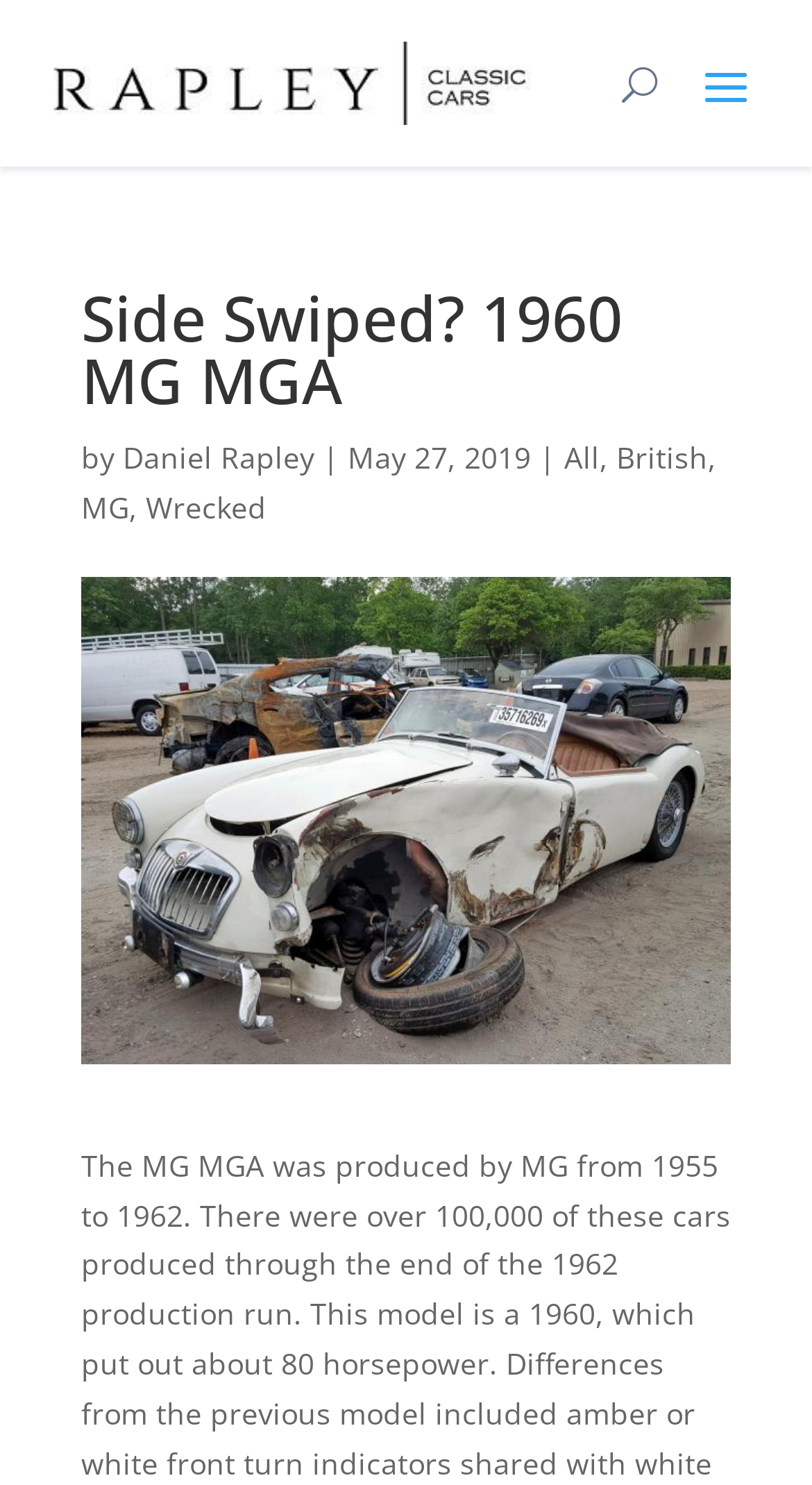Identify and extract the main heading from the webpage.

Side Swiped? 1960 MG MGA